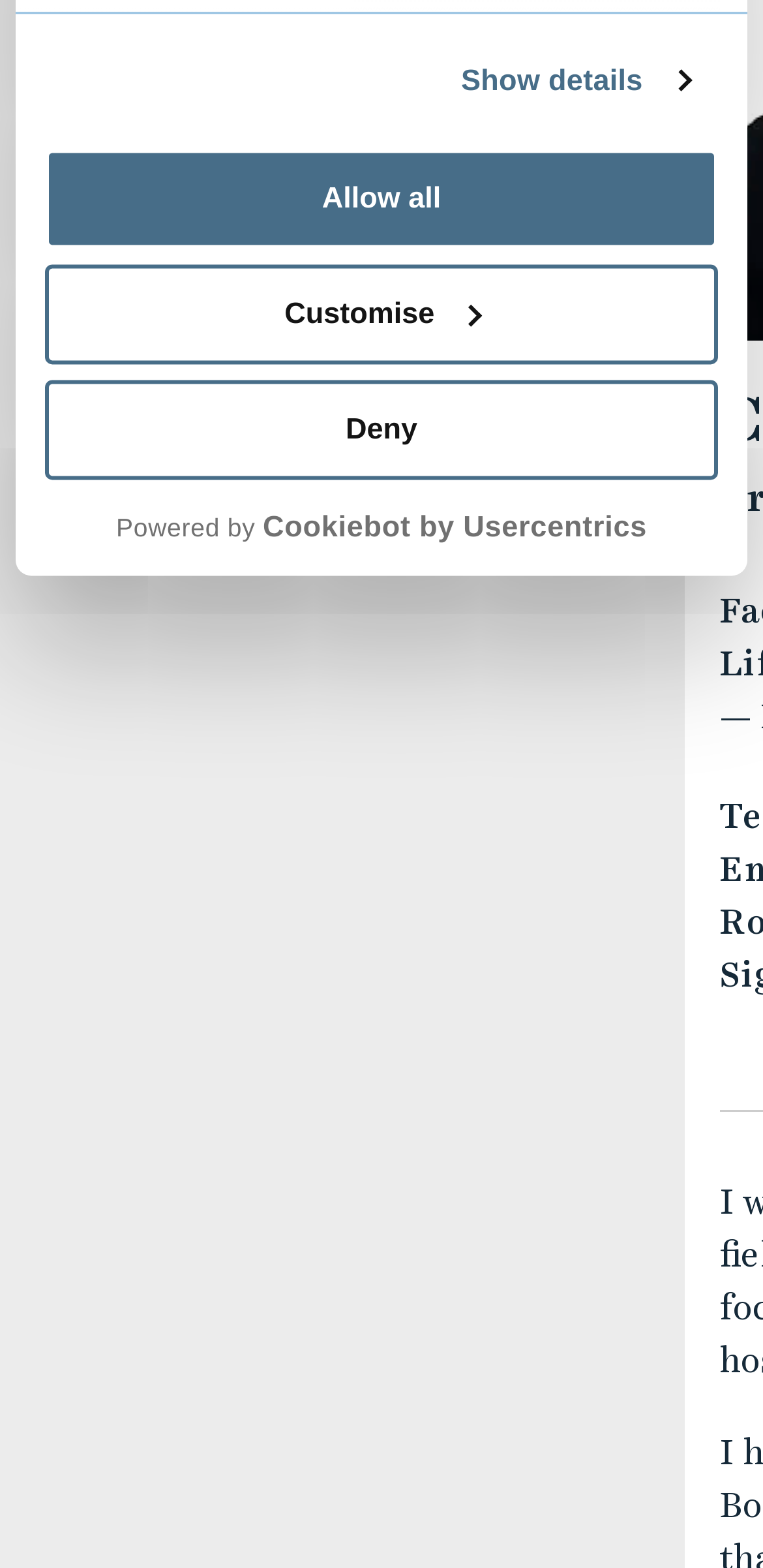Bounding box coordinates are specified in the format (top-left x, top-left y, bottom-right x, bottom-right y). All values are floating point numbers bounded between 0 and 1. Please provide the bounding box coordinate of the region this sentence describes: Allow all

[0.059, 0.095, 0.941, 0.159]